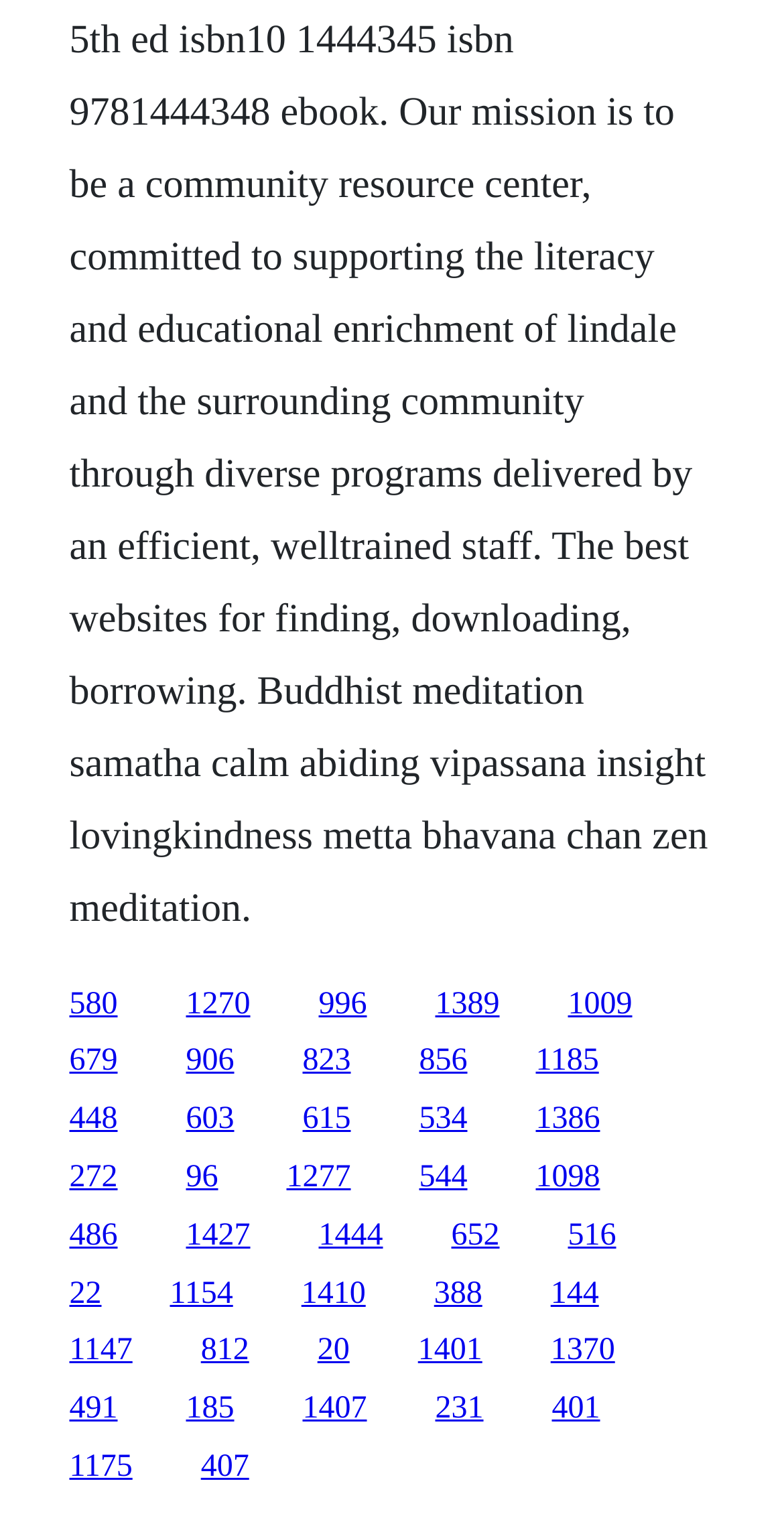Provide a short, one-word or phrase answer to the question below:
How many links are on the webpage?

30